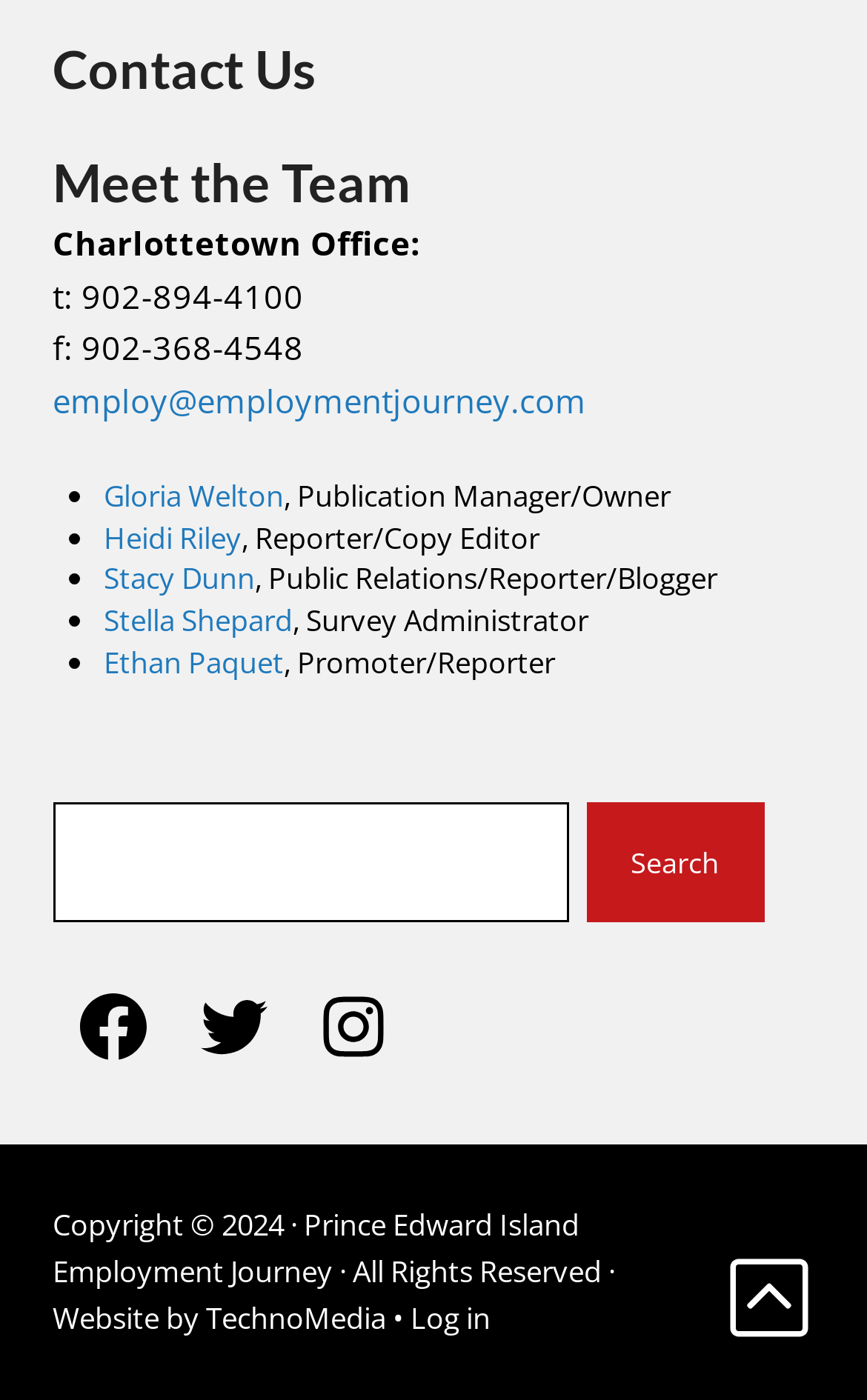Identify the bounding box coordinates of the clickable region to carry out the given instruction: "Visit Facebook page".

[0.061, 0.691, 0.199, 0.777]